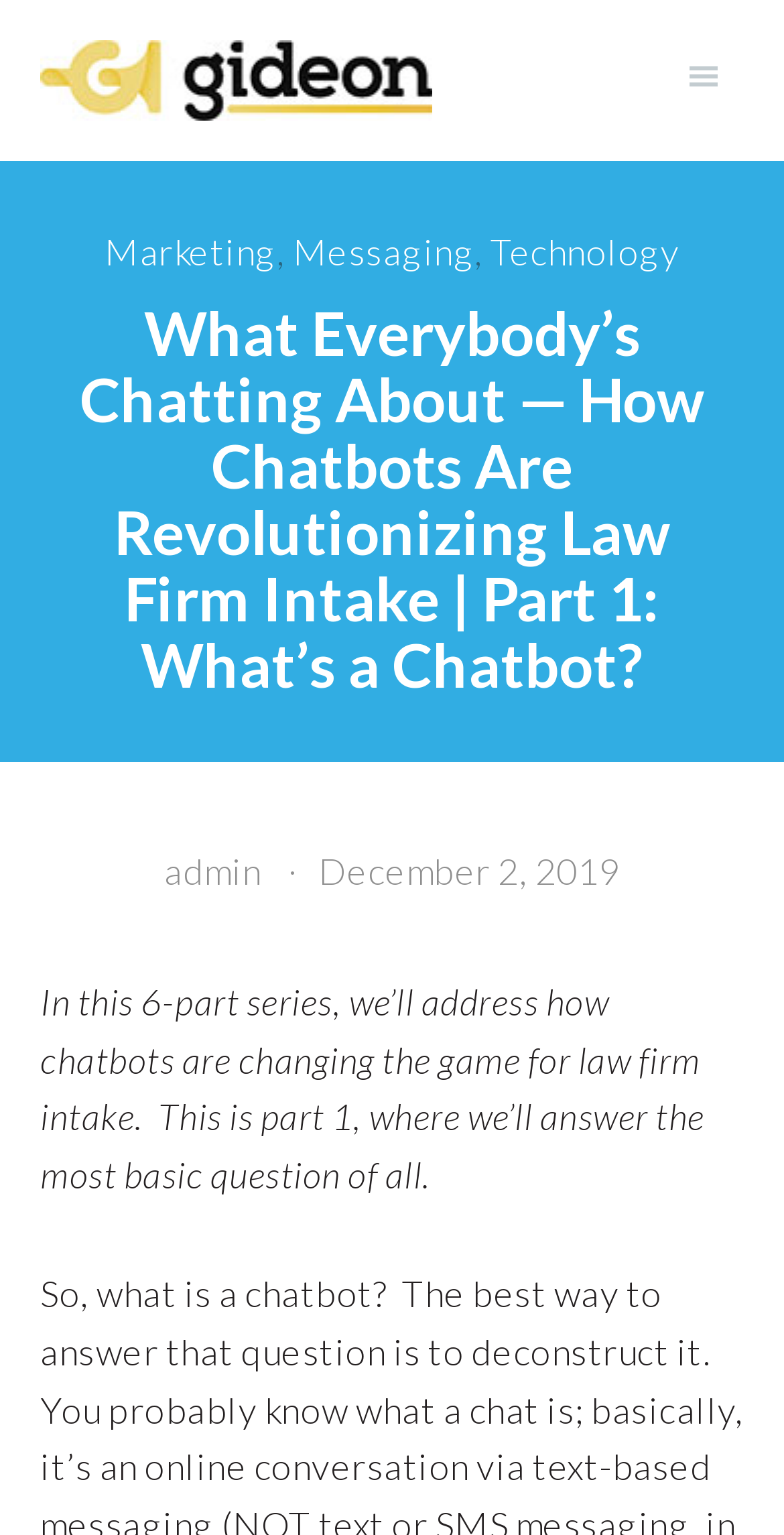When was this article published?
Please answer the question as detailed as possible.

I found the answer by looking at the time element under the main heading, which displays the date 'December 2, 2019'. This is the publication date of the article.